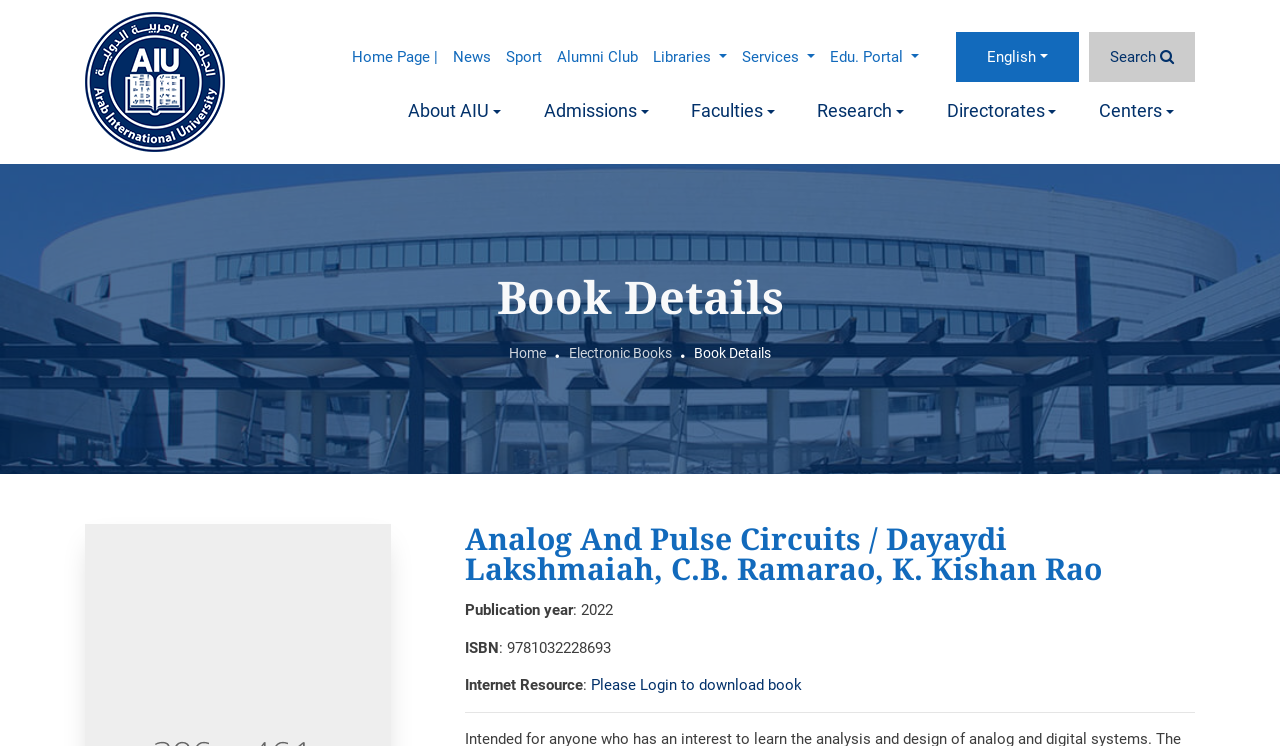Identify the bounding box coordinates of the clickable region necessary to fulfill the following instruction: "Go to Home Page". The bounding box coordinates should be four float numbers between 0 and 1, i.e., [left, top, right, bottom].

[0.269, 0.052, 0.348, 0.102]